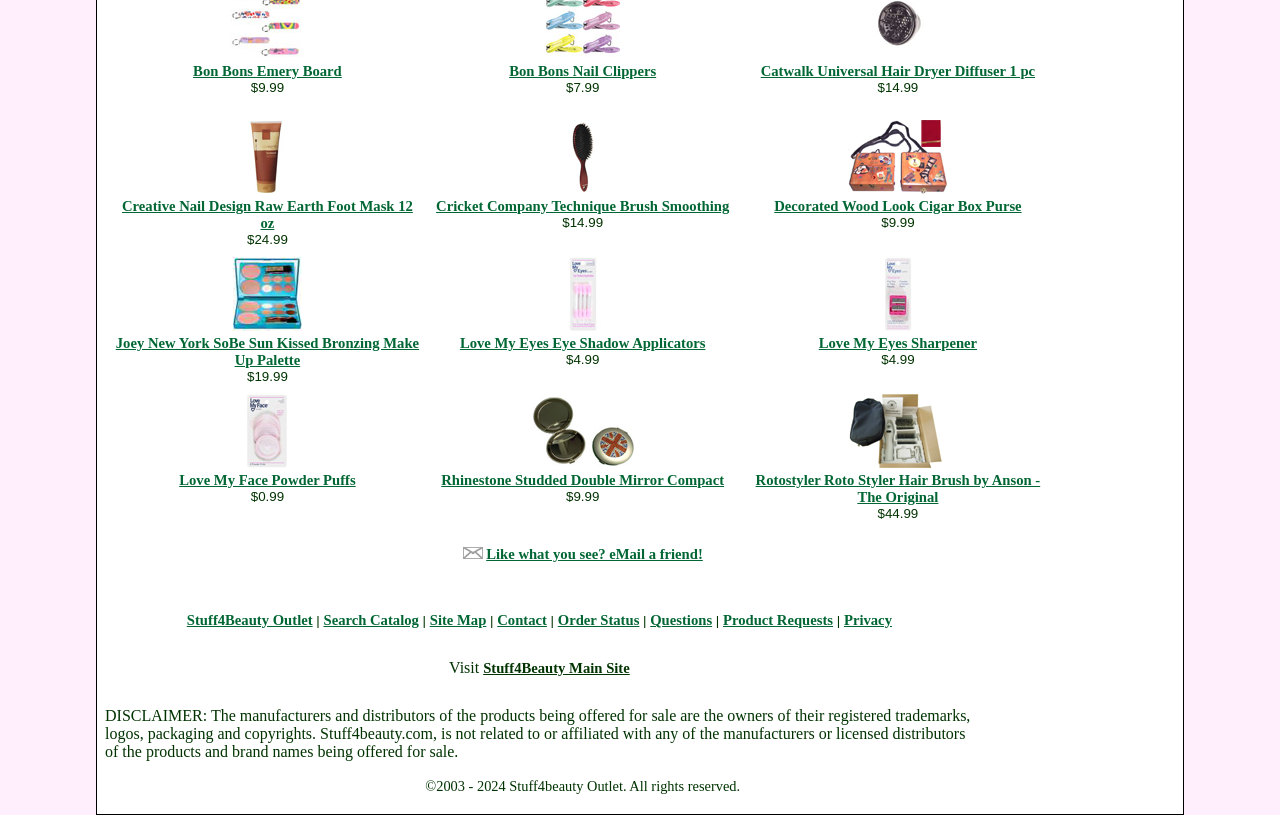Refer to the element description Site Map and identify the corresponding bounding box in the screenshot. Format the coordinates as (top-left x, top-left y, bottom-right x, bottom-right y) with values in the range of 0 to 1.

[0.336, 0.751, 0.38, 0.771]